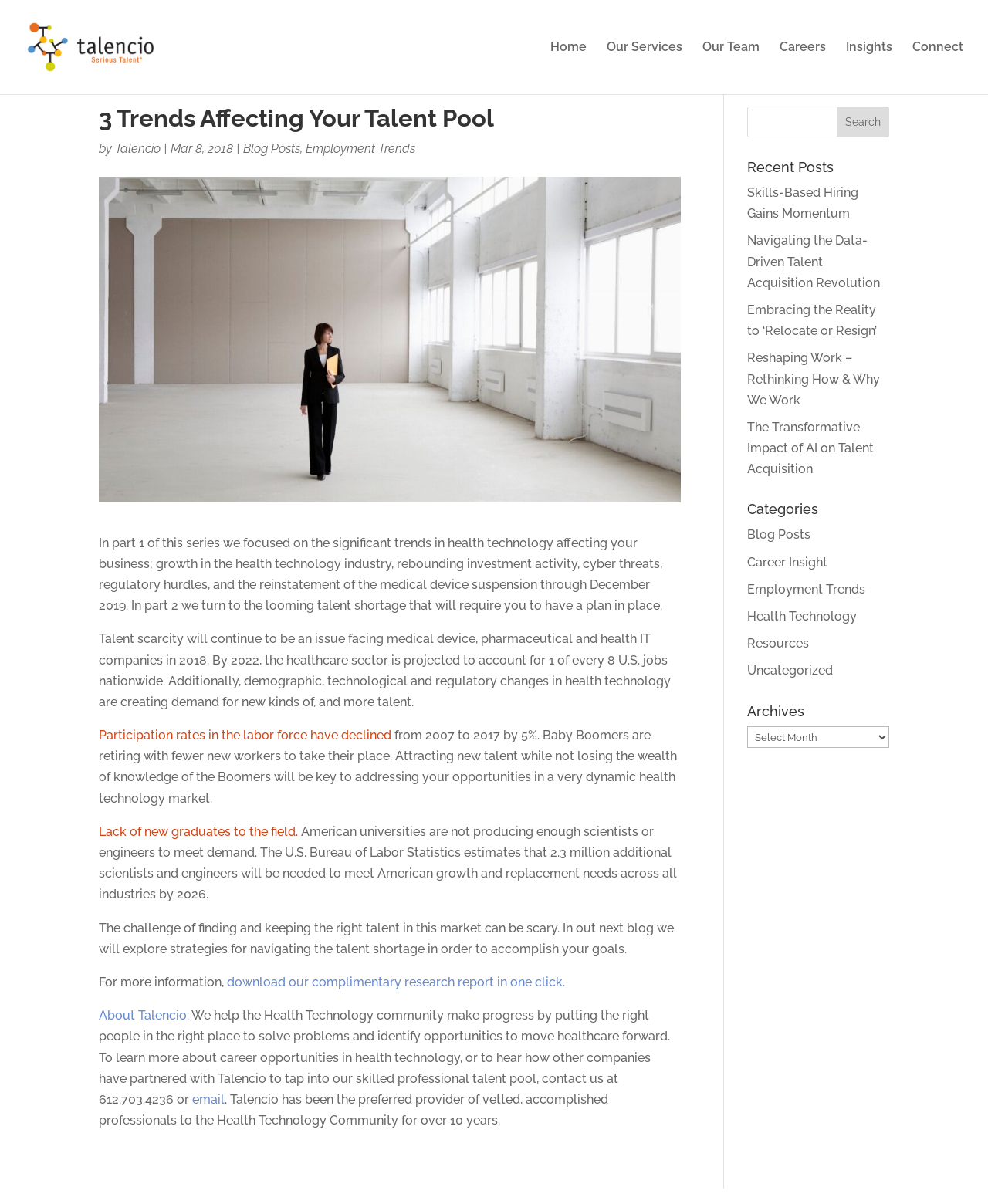Please find the bounding box coordinates for the clickable element needed to perform this instruction: "Read the 'Skills-Based Hiring Gains Momentum' blog post".

[0.756, 0.154, 0.869, 0.183]